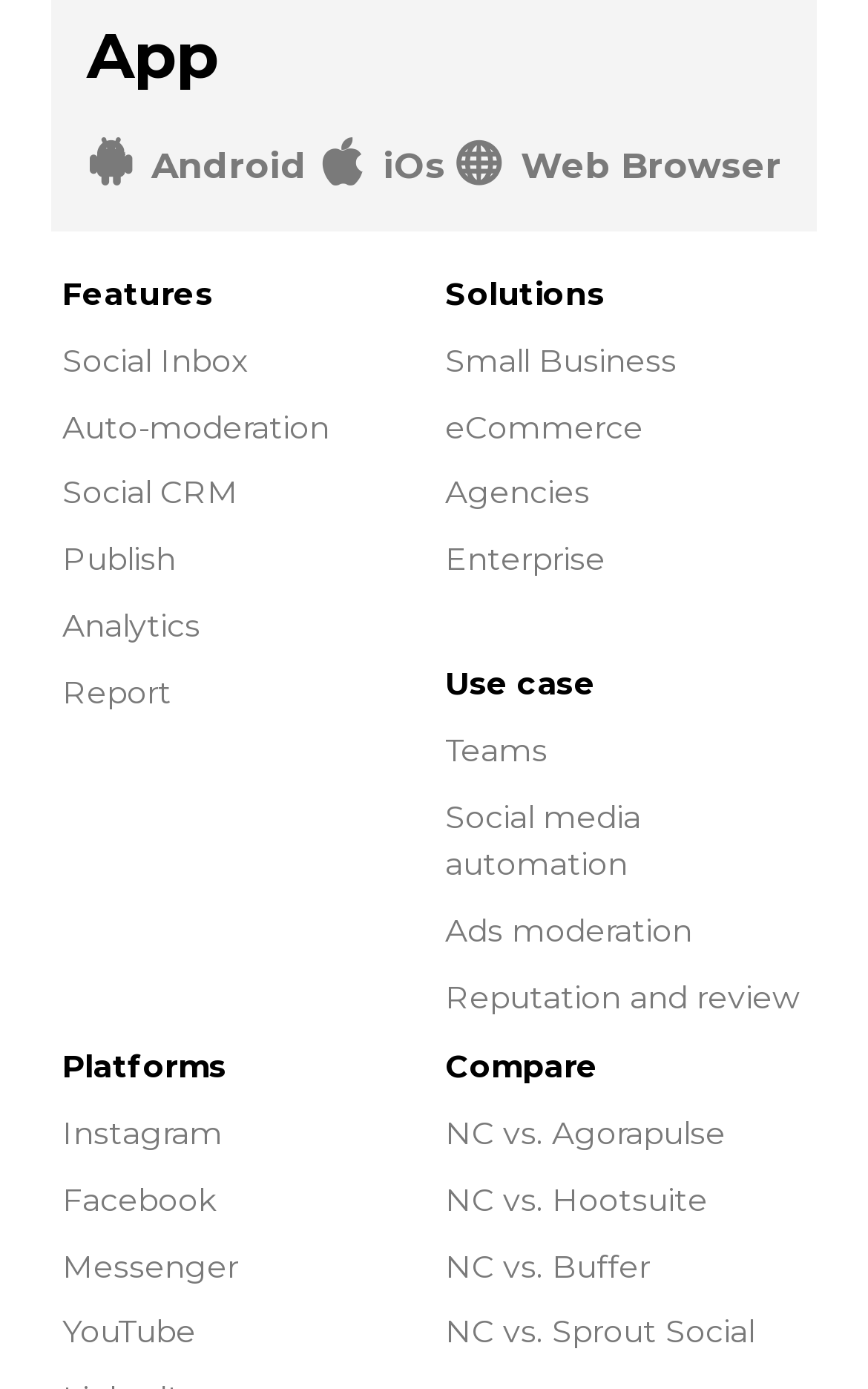How many comparisons are listed?
Using the information from the image, give a concise answer in one word or a short phrase.

4